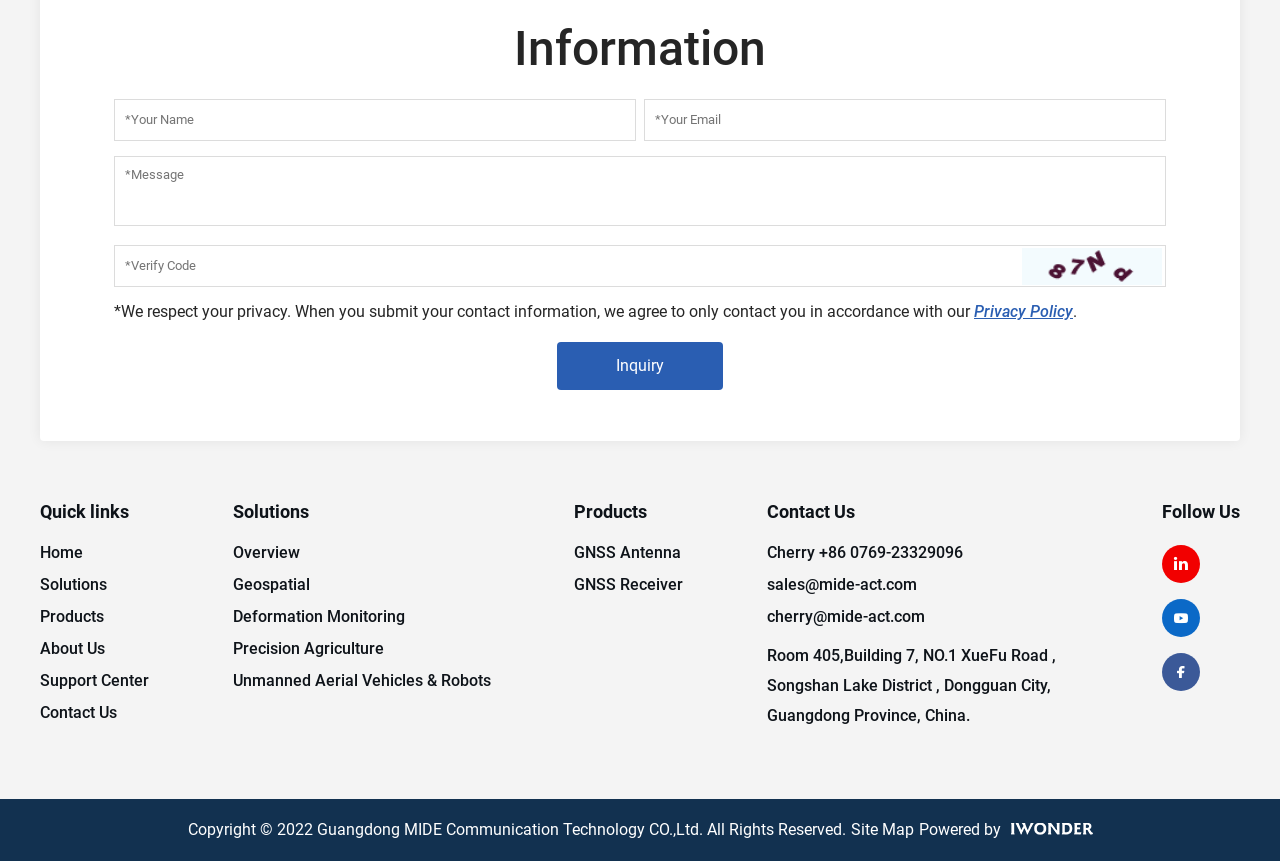Using floating point numbers between 0 and 1, provide the bounding box coordinates in the format (top-left x, top-left y, bottom-right x, bottom-right y). Locate the UI element described here: Overview

[0.182, 0.631, 0.234, 0.653]